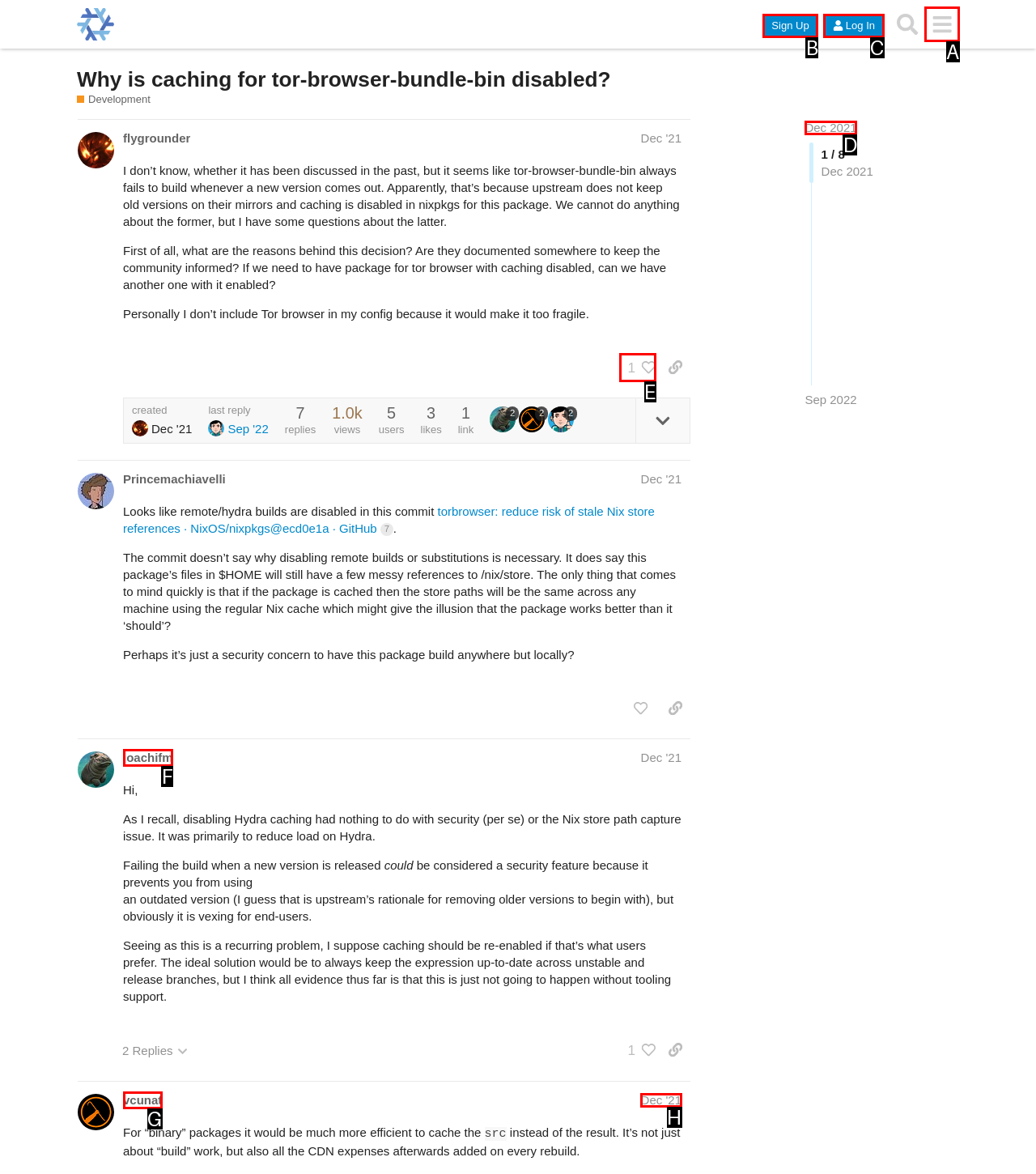Which option should be clicked to execute the task: Like this post?
Reply with the letter of the chosen option.

E